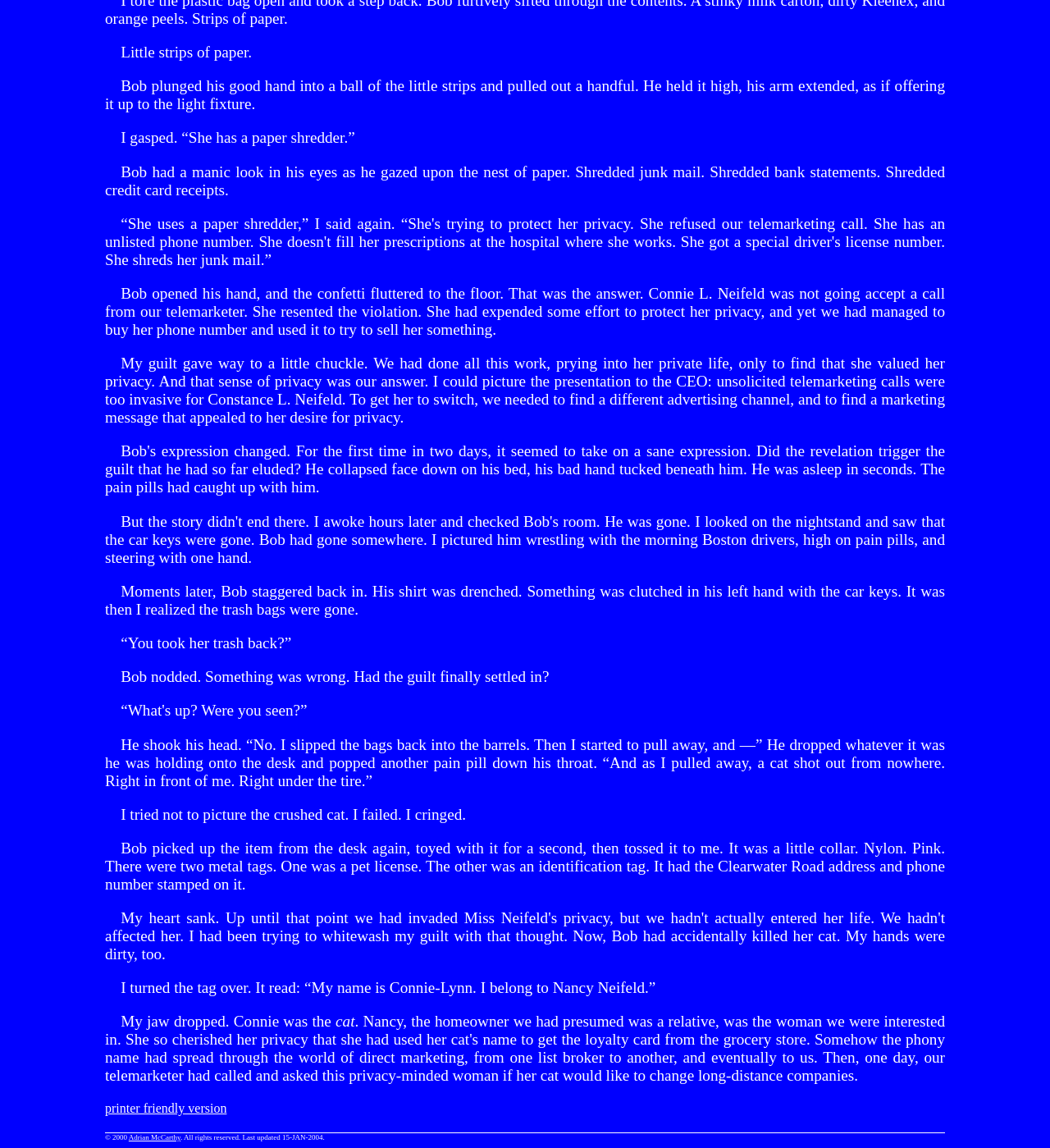Locate the UI element described by printer friendly version in the provided webpage screenshot. Return the bounding box coordinates in the format (top-left x, top-left y, bottom-right x, bottom-right y), ensuring all values are between 0 and 1.

[0.1, 0.959, 0.216, 0.971]